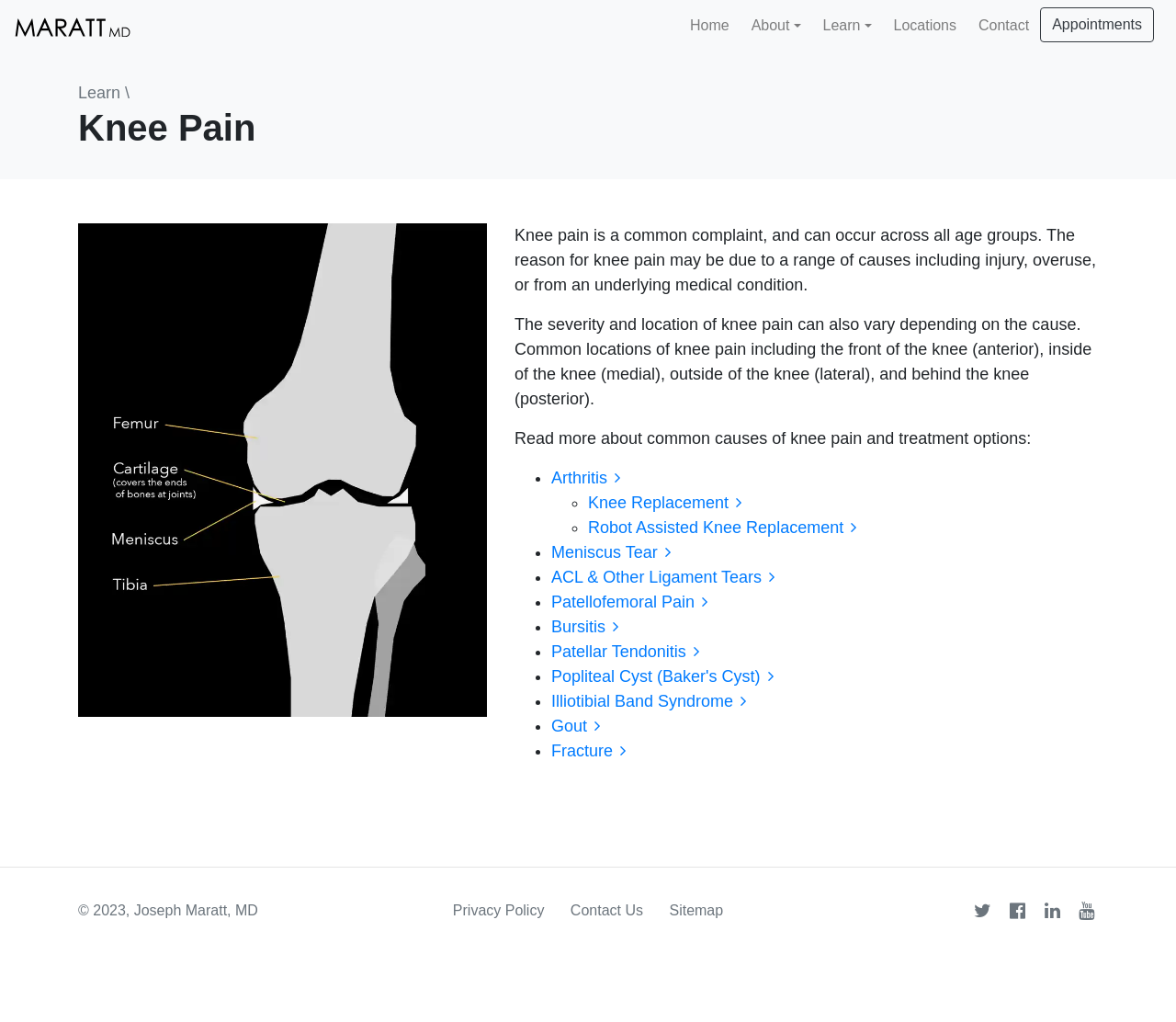Please study the image and answer the question comprehensively:
What is the purpose of the 'Learn' button?

The 'Learn' button is likely a dropdown menu or a link to a section of the webpage that provides more information about knee pain, as it is located near the heading 'Knee Pain' and has a similar design to the 'About' and 'Locations' buttons.